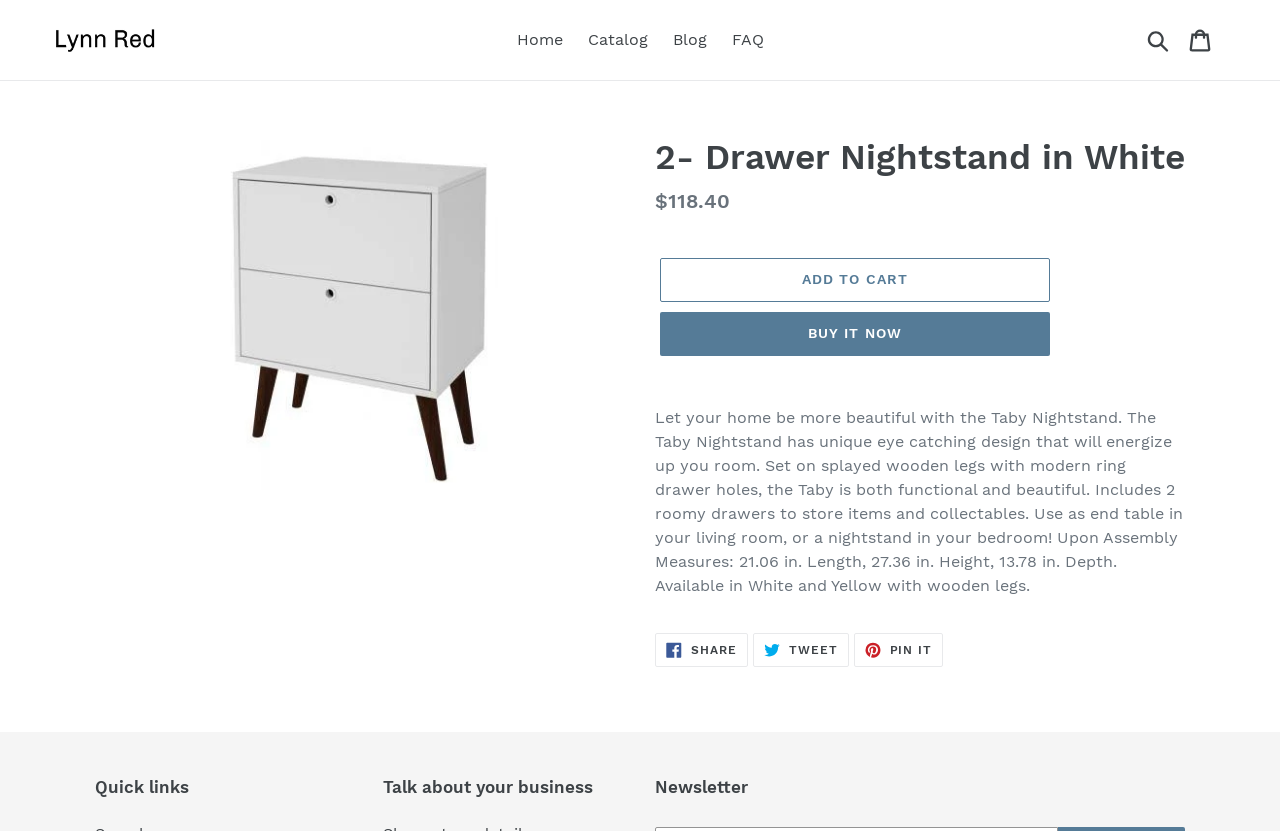Predict the bounding box coordinates of the UI element that matches this description: "Add to cart". The coordinates should be in the format [left, top, right, bottom] with each value between 0 and 1.

[0.516, 0.31, 0.82, 0.363]